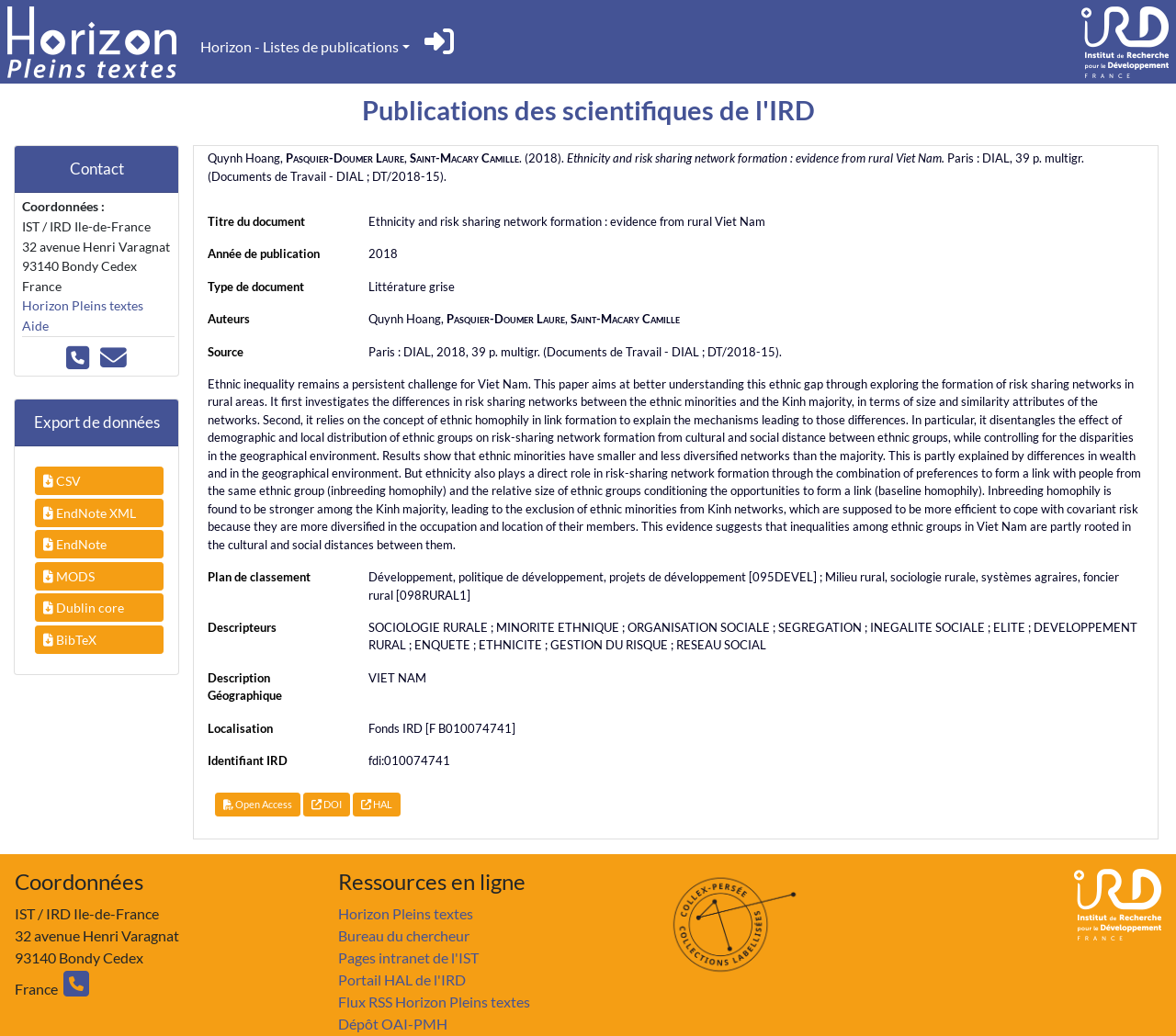Indicate the bounding box coordinates of the clickable region to achieve the following instruction: "Click on the 'Accueil portail documentaire Horizon' link."

[0.006, 0.001, 0.15, 0.079]